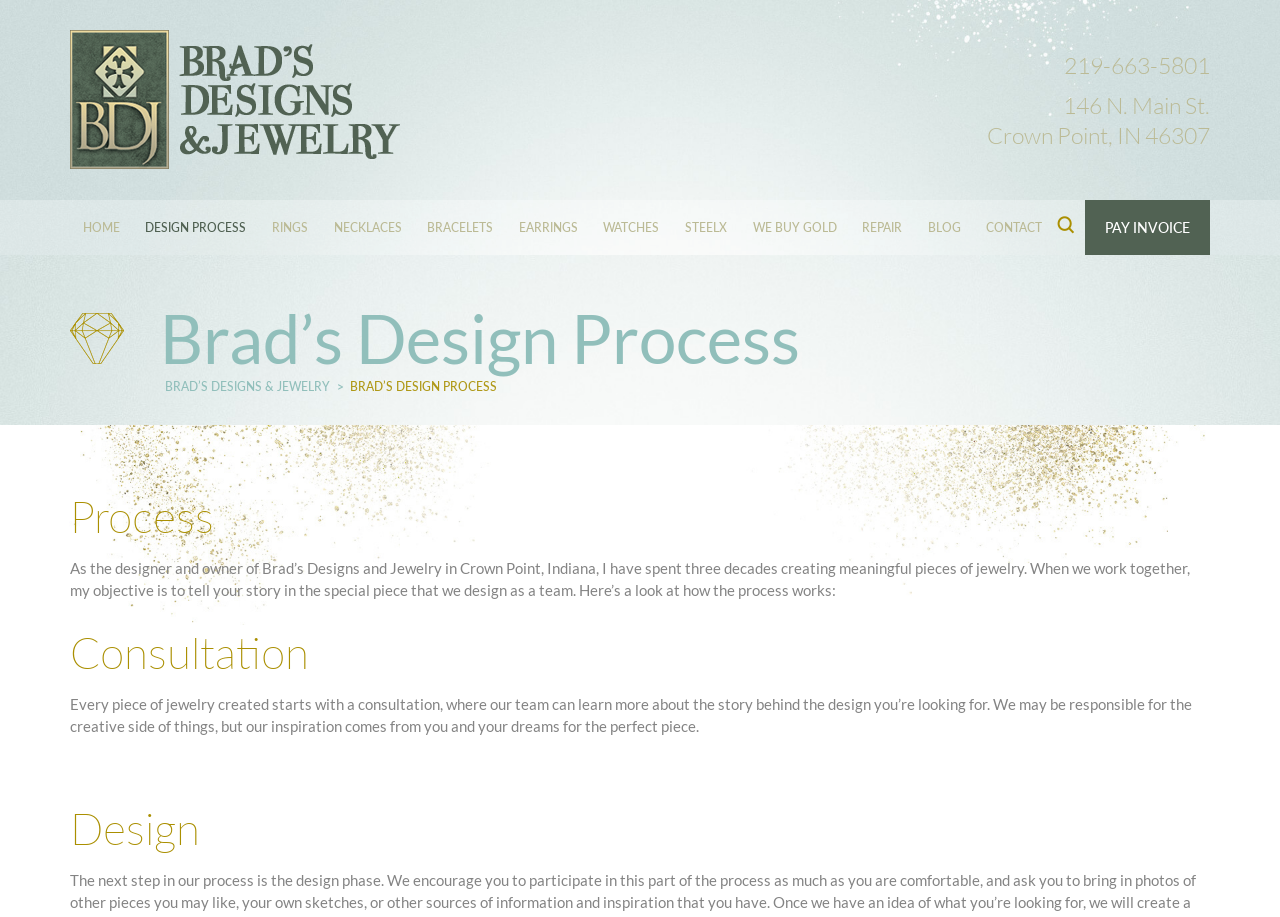Please look at the image and answer the question with a detailed explanation: How many decades has Brad spent creating jewelry?

I found the number of decades by reading the static text that describes Brad's experience, which states 'I have spent three decades creating meaningful pieces of jewelry'.